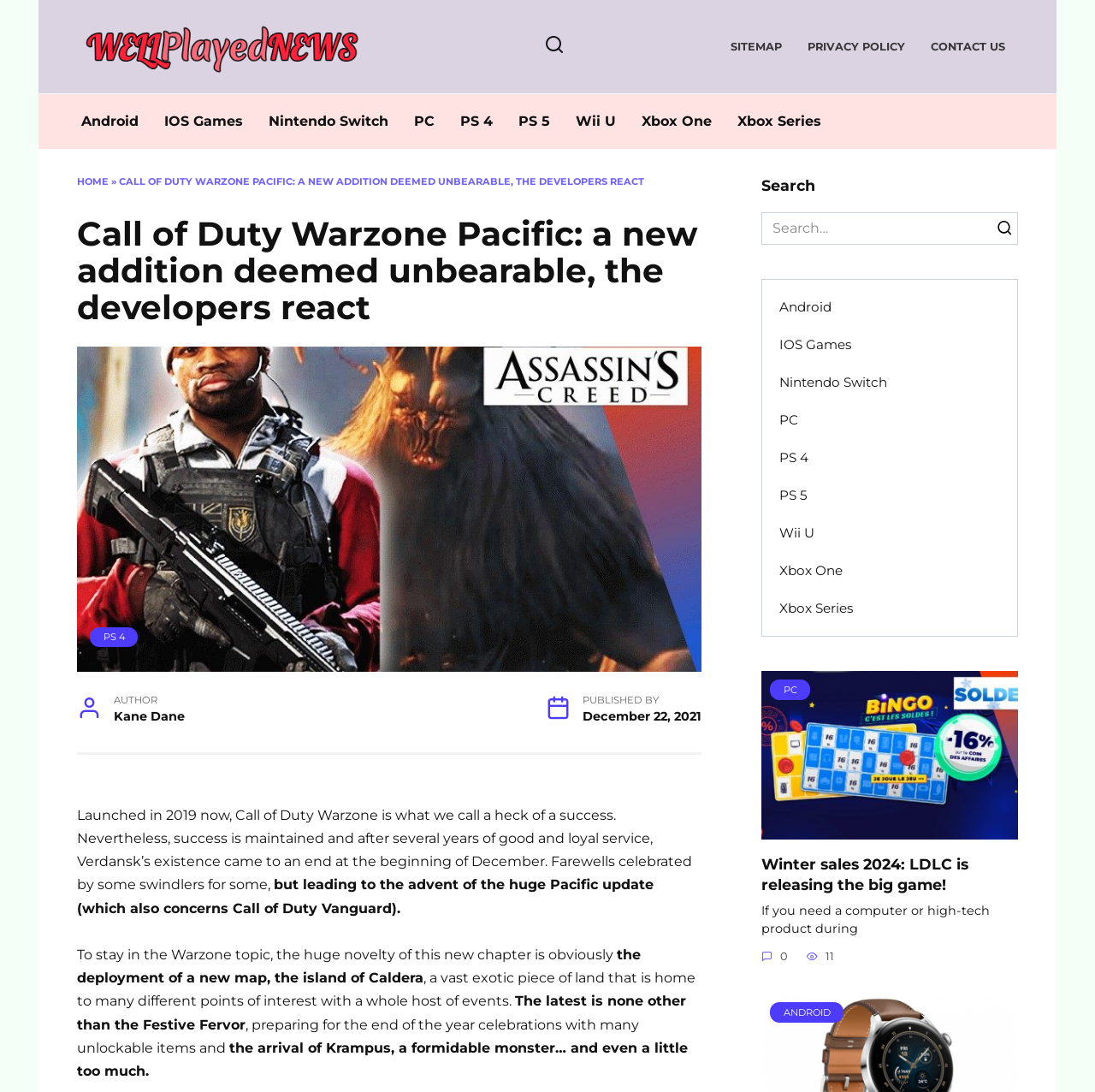Respond with a single word or phrase to the following question: What is the name of the new map in Call of Duty Warzone?

Caldera